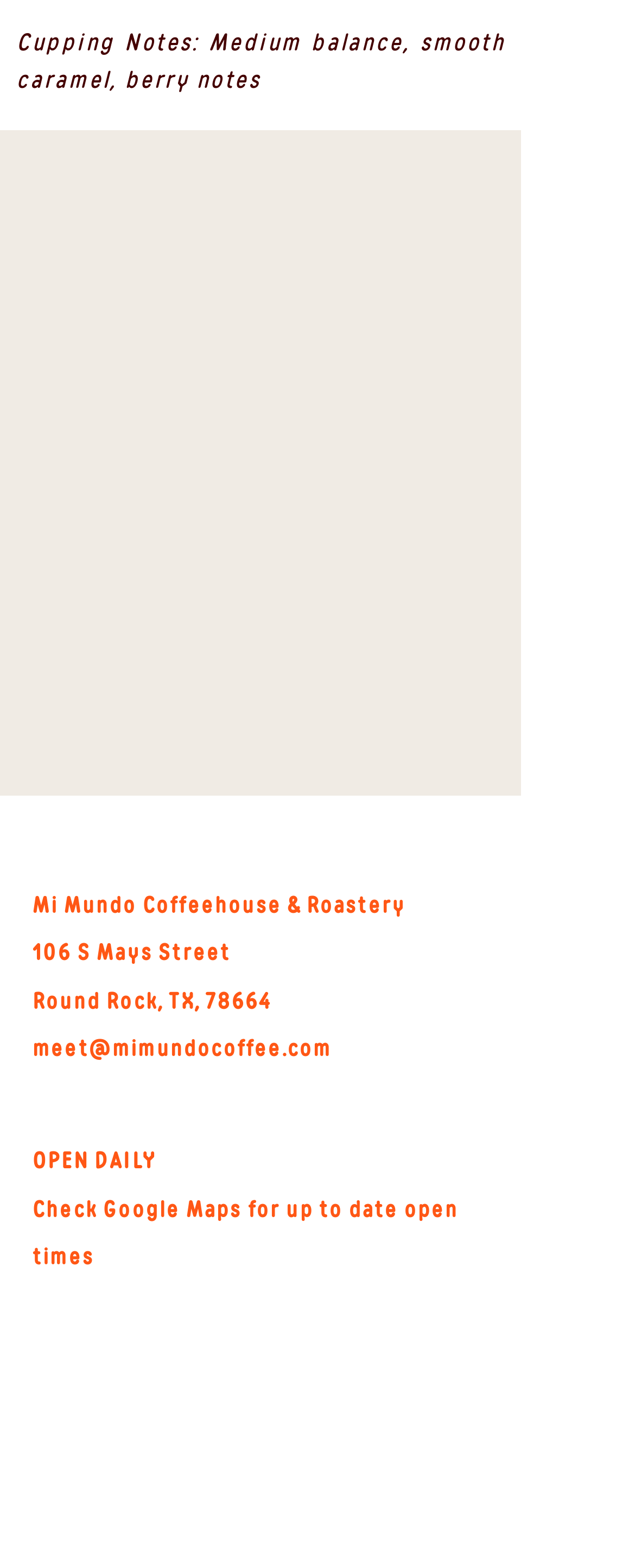Give a one-word or phrase response to the following question: What is the status of the coffeehouse?

OPEN DAILY